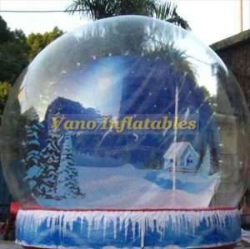Provide a thorough and detailed caption for the image.

This image showcases a vibrant inflatable snow globe from Vano Inflatables, featuring a picturesque winter scene. The interior illustrates a serene snowscape with tall trees and a cozy cabin, evoking the charm of a snowy holiday setting. The globe is designed with a clear outer shell that perfectly encapsulates the enchanting landscape inside. It is prominently displayed on a festive red base adorned with a decorative icy motif, enhancing the overall winter theme. This inflatable structure is perfect for holiday events, parties, or amusement attractions, inviting participants to step inside and experience a magical winter wonderland.